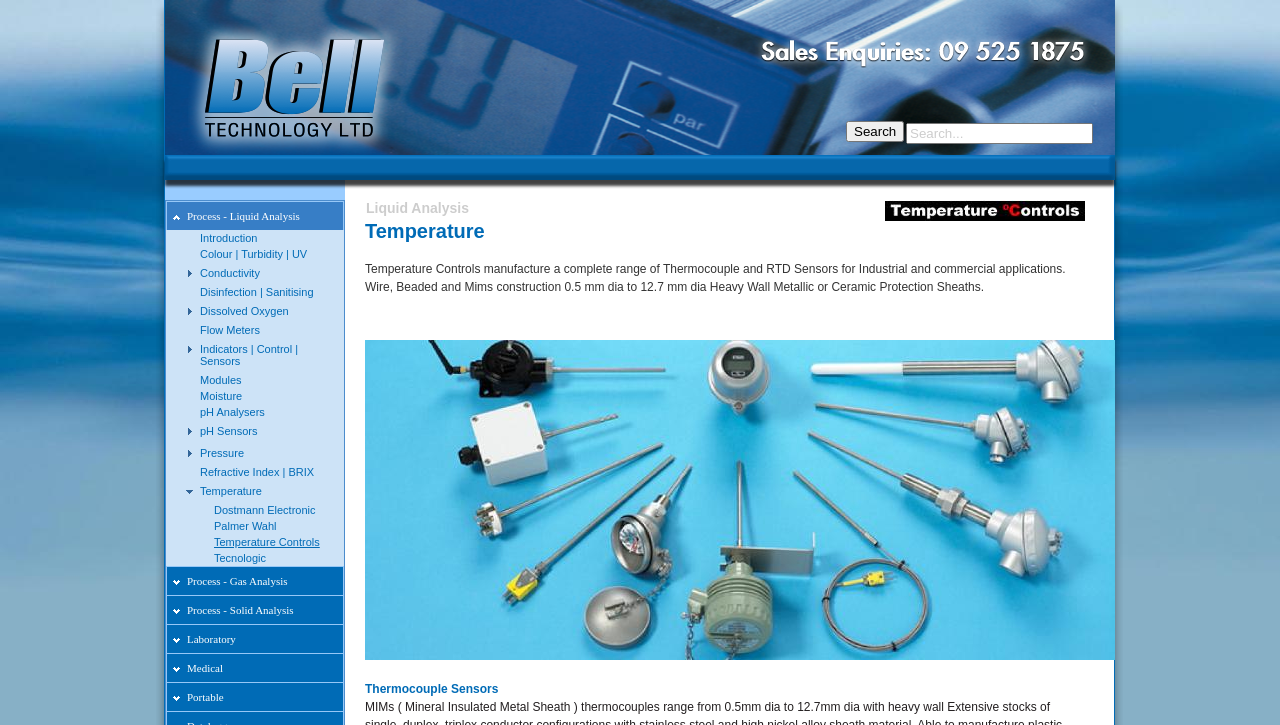How many links are there under the 'Process - Liquid Analysis' section?
Based on the image, give a one-word or short phrase answer.

5